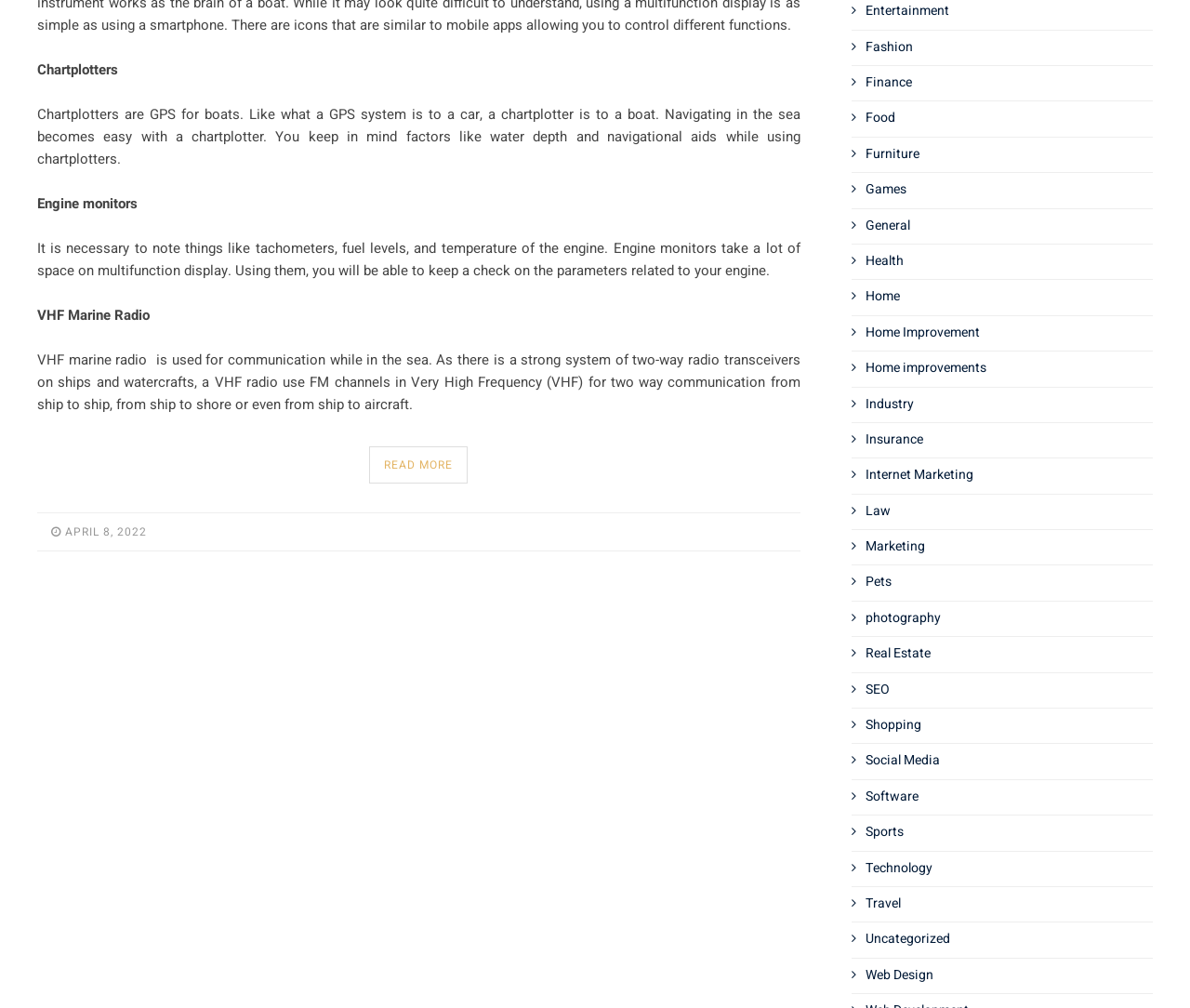What type of communication is facilitated by a VHF marine radio?
Give a single word or phrase answer based on the content of the image.

Two-way communication